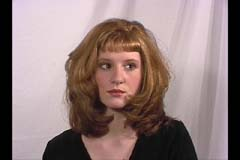What is the color of the woman's top?
Identify the answer in the screenshot and reply with a single word or phrase.

Black